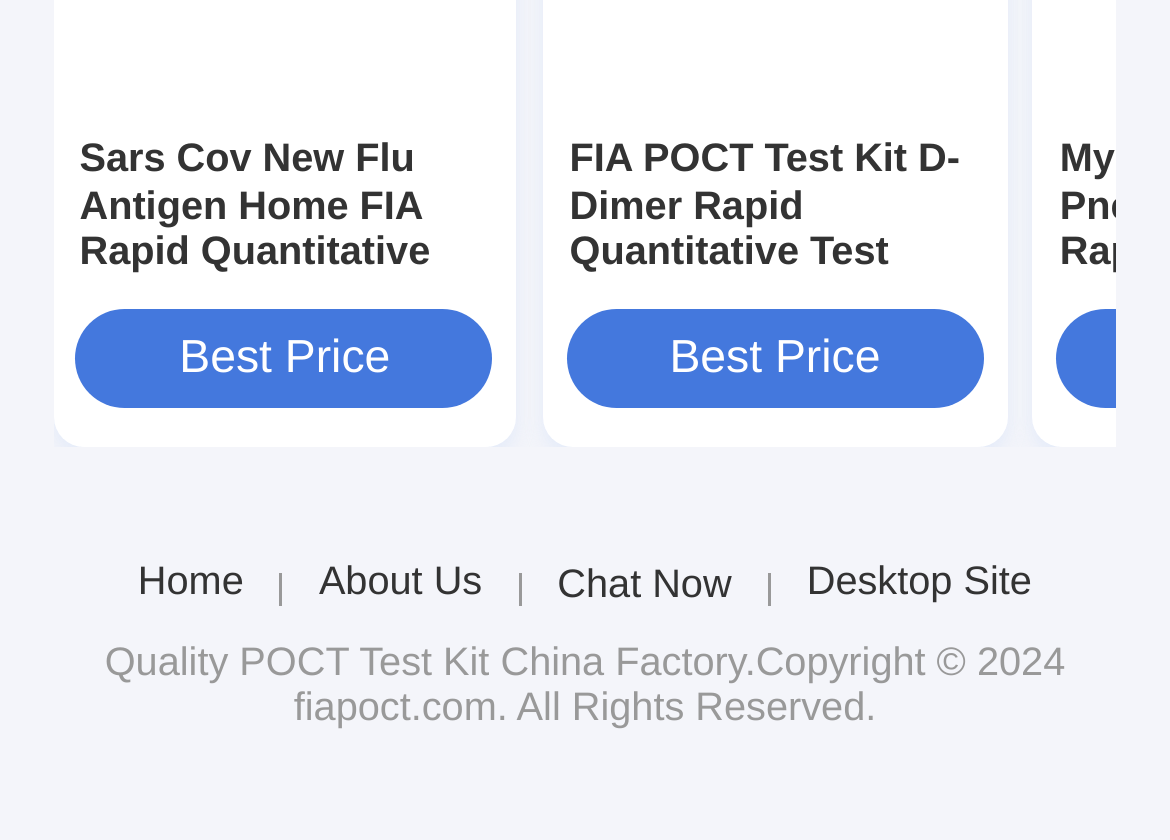Return the bounding box coordinates of the UI element that corresponds to this description: "Best Price". The coordinates must be given as four float numbers in the range of 0 and 1, [left, top, right, bottom].

[0.484, 0.366, 0.841, 0.484]